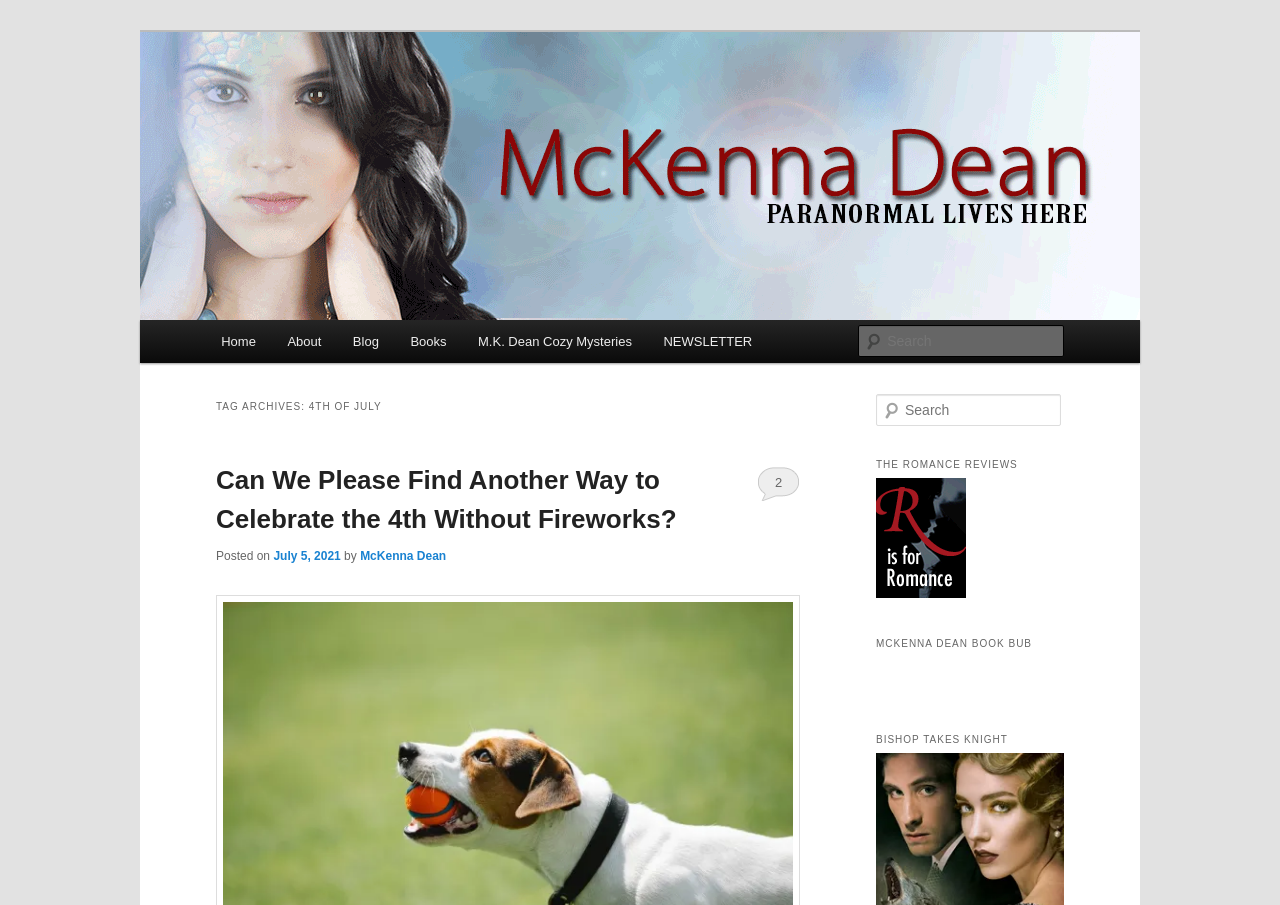Provide the bounding box coordinates of the HTML element described by the text: "parent_node: MCKENNA DEAN BOOK BUB".

[0.684, 0.755, 0.831, 0.771]